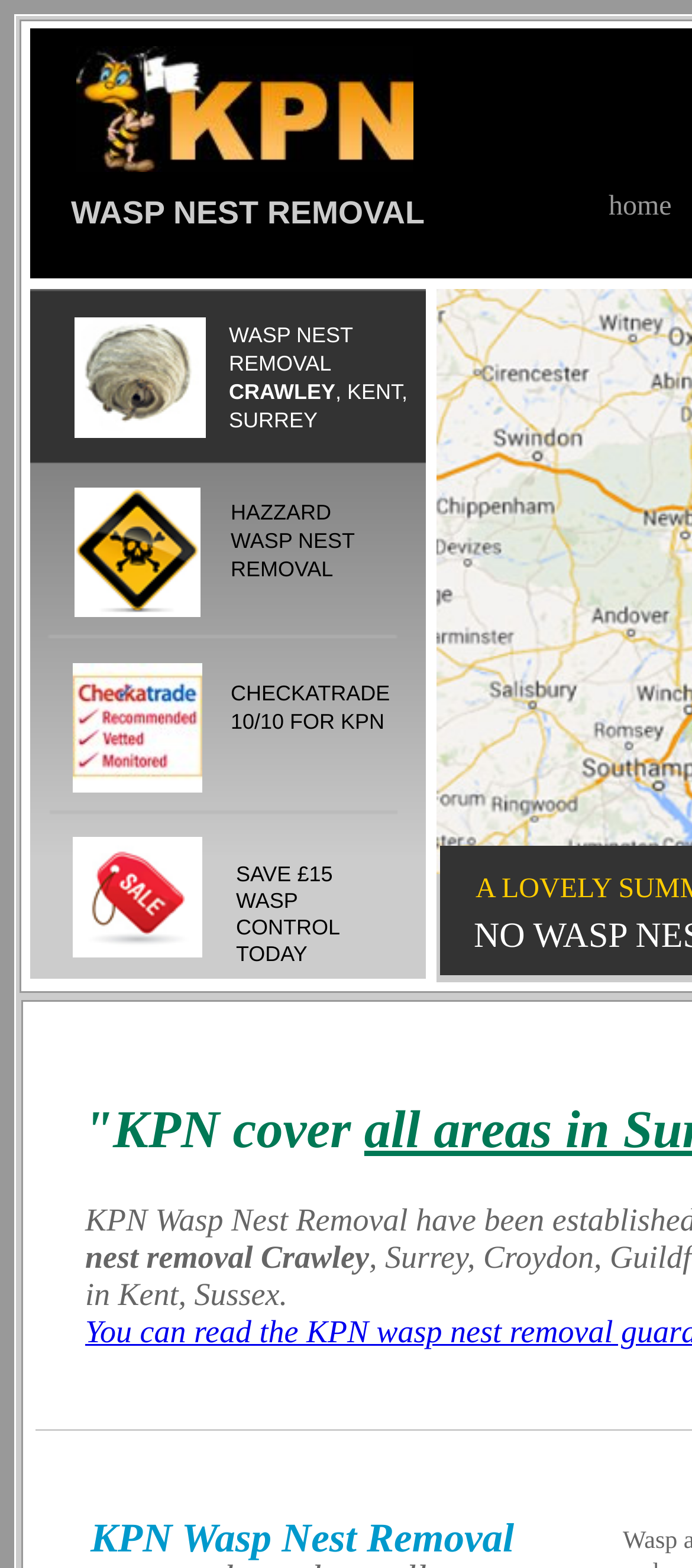Generate the title text from the webpage.

WASP NEST REMOVAL